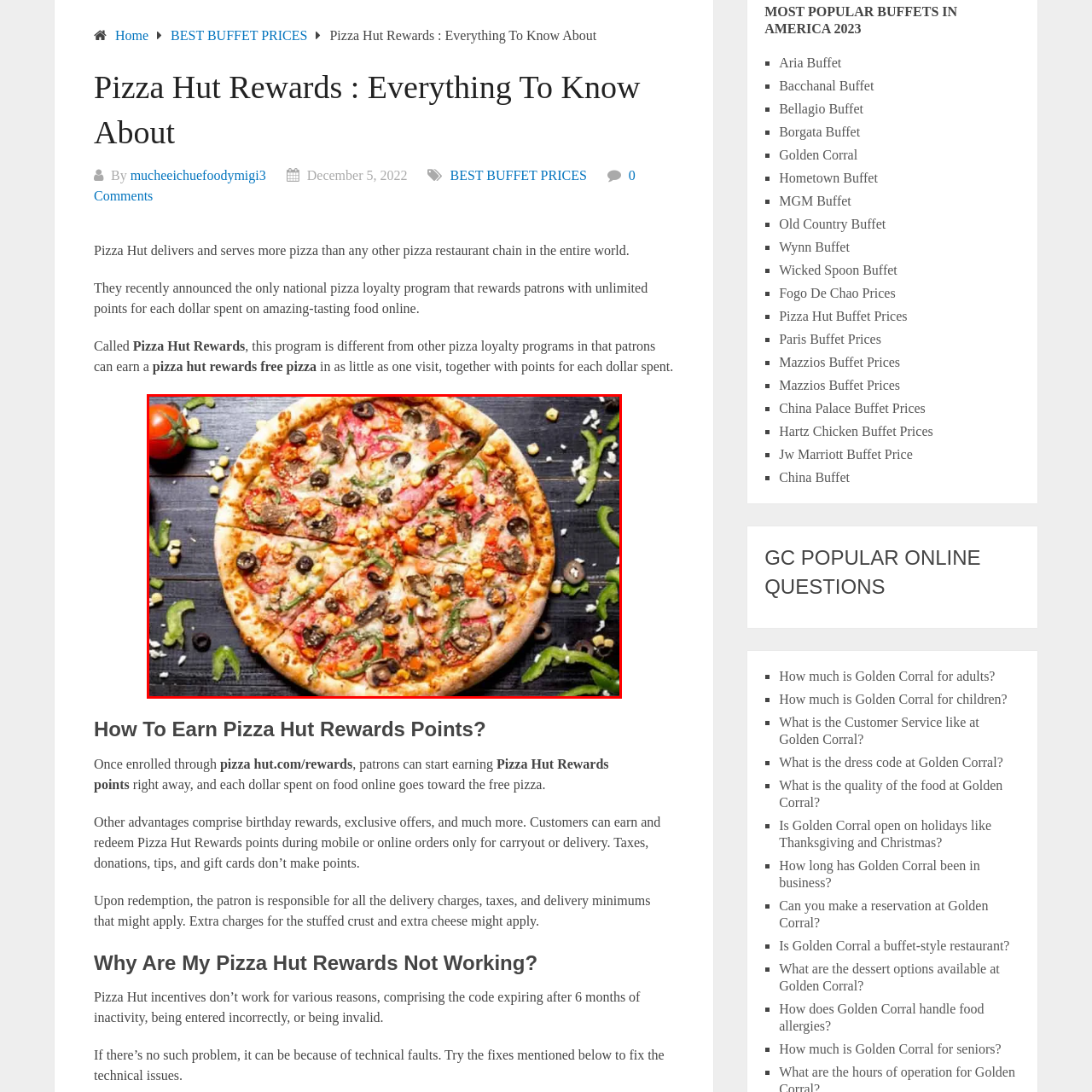Describe meticulously the scene encapsulated by the red boundary in the image.

The image showcases a deliciously topped pizza, placed on a rustic wooden surface. The pizza features a variety of vibrant toppings, including slices of pepperoni, green bell peppers, black olives, onions, and colorful chunks of tomato. Surrounding the pizza are scattered ingredients such as fresh tomatoes, corn, and strips of green peppers, enhancing the overall appeal of the dish. The crust appears perfectly baked, with a golden-brown edge, inviting you to indulge in this hearty meal. This enticing image complements the article about "Pizza Hut Rewards," highlighting the pizza chain's commitment to delicious offerings as part of their loyalty program.